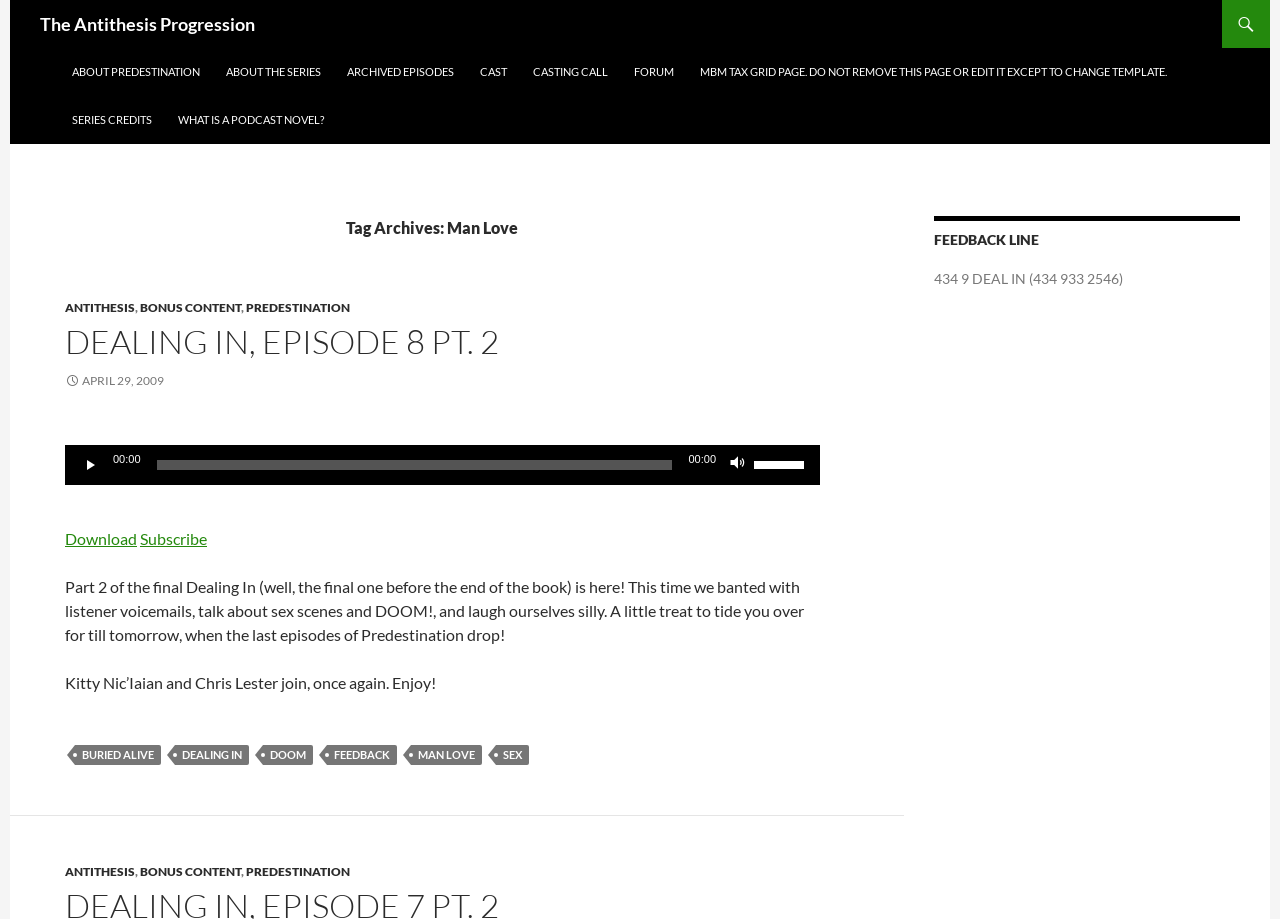What is the purpose of the 'SKIP TO CONTENT' link?
Can you provide a detailed and comprehensive answer to the question?

The 'SKIP TO CONTENT' link is located at the top of the webpage and is likely intended to allow users to bypass the navigation menu and go directly to the main content of the page. This is a common accessibility feature to help users with disabilities navigate the webpage more easily.